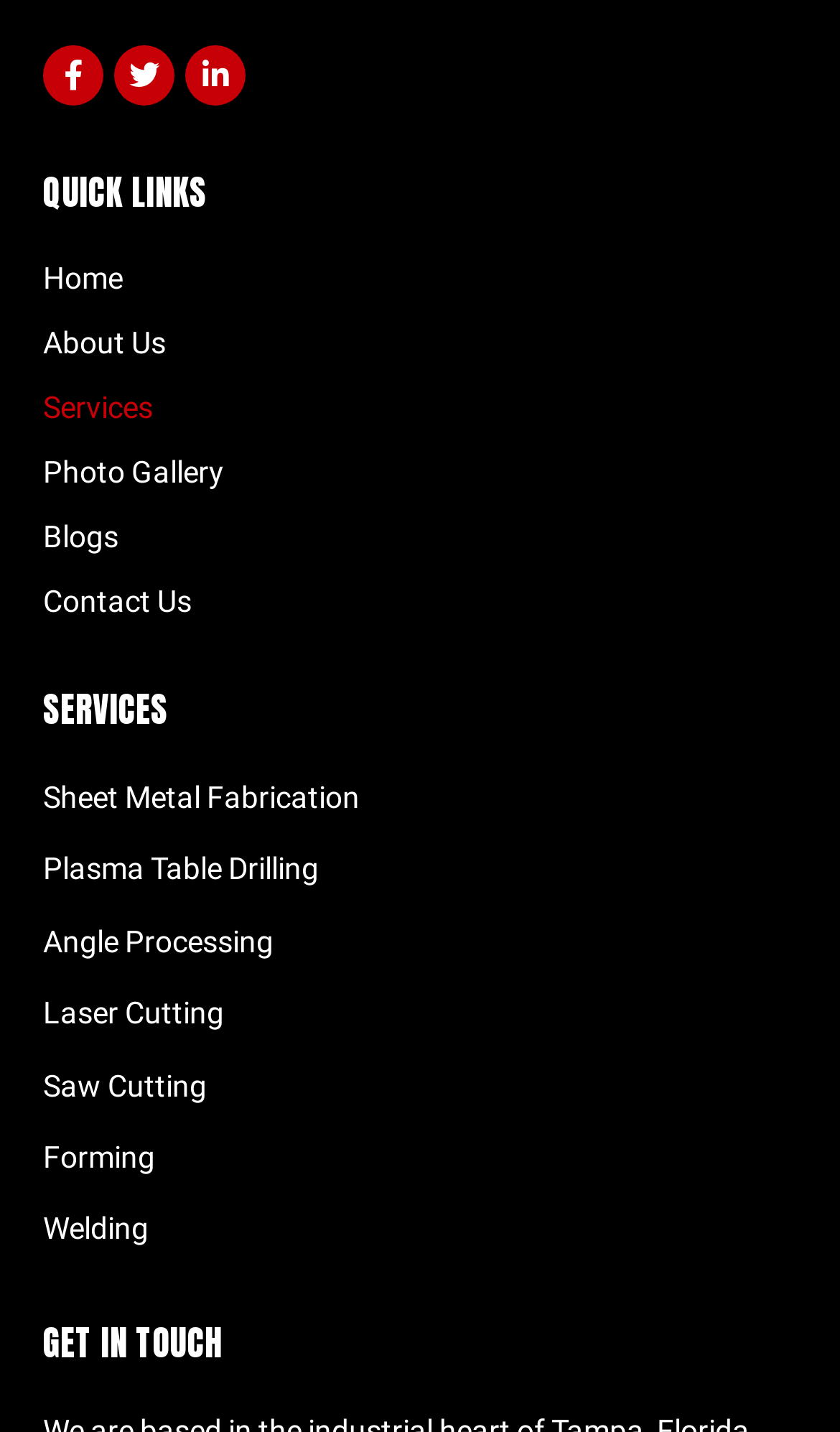How many quick links are available?
Based on the image, provide your answer in one word or phrase.

6